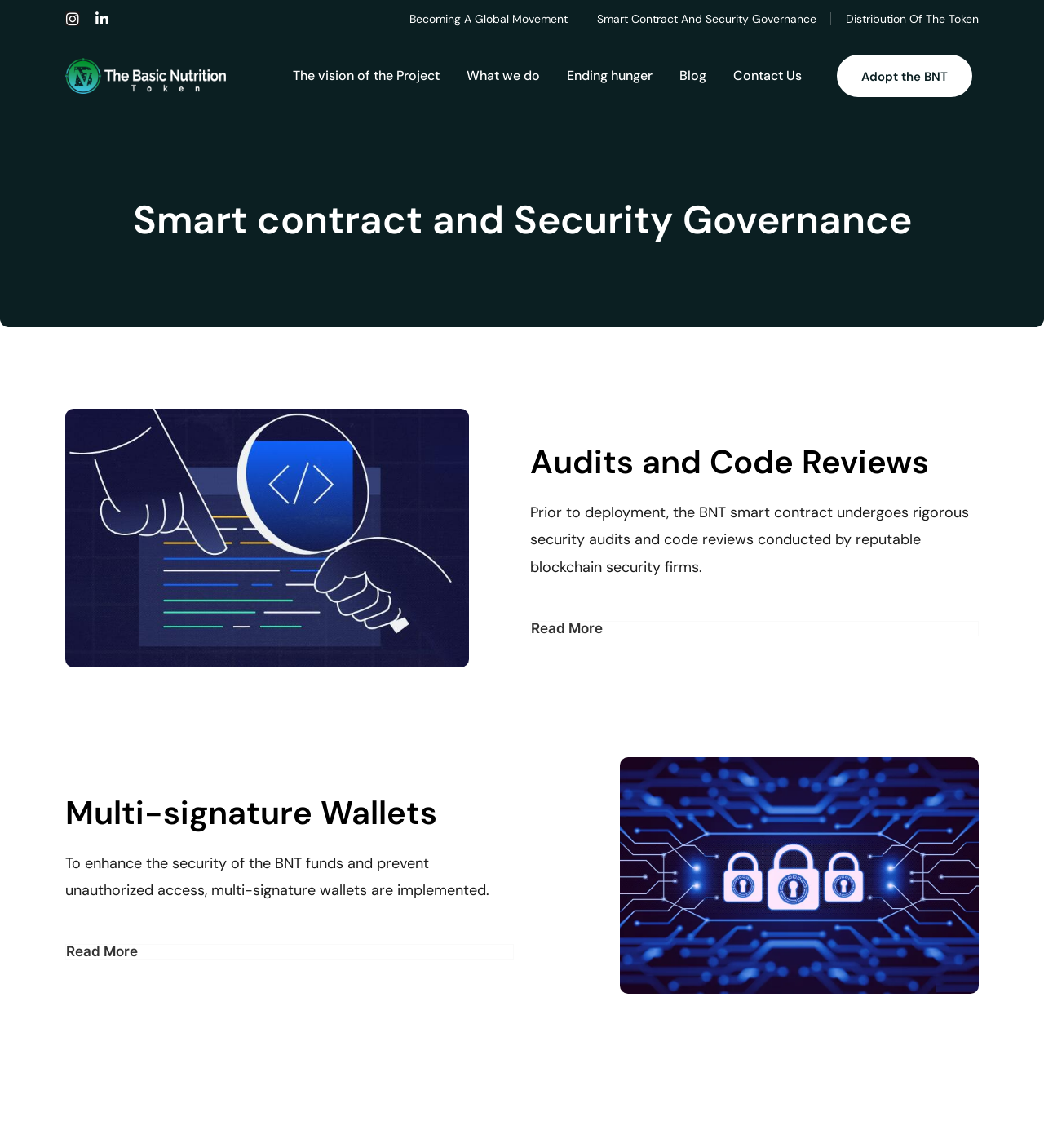Could you highlight the region that needs to be clicked to execute the instruction: "Learn about Smart Contract And Security Governance"?

[0.572, 0.007, 0.782, 0.026]